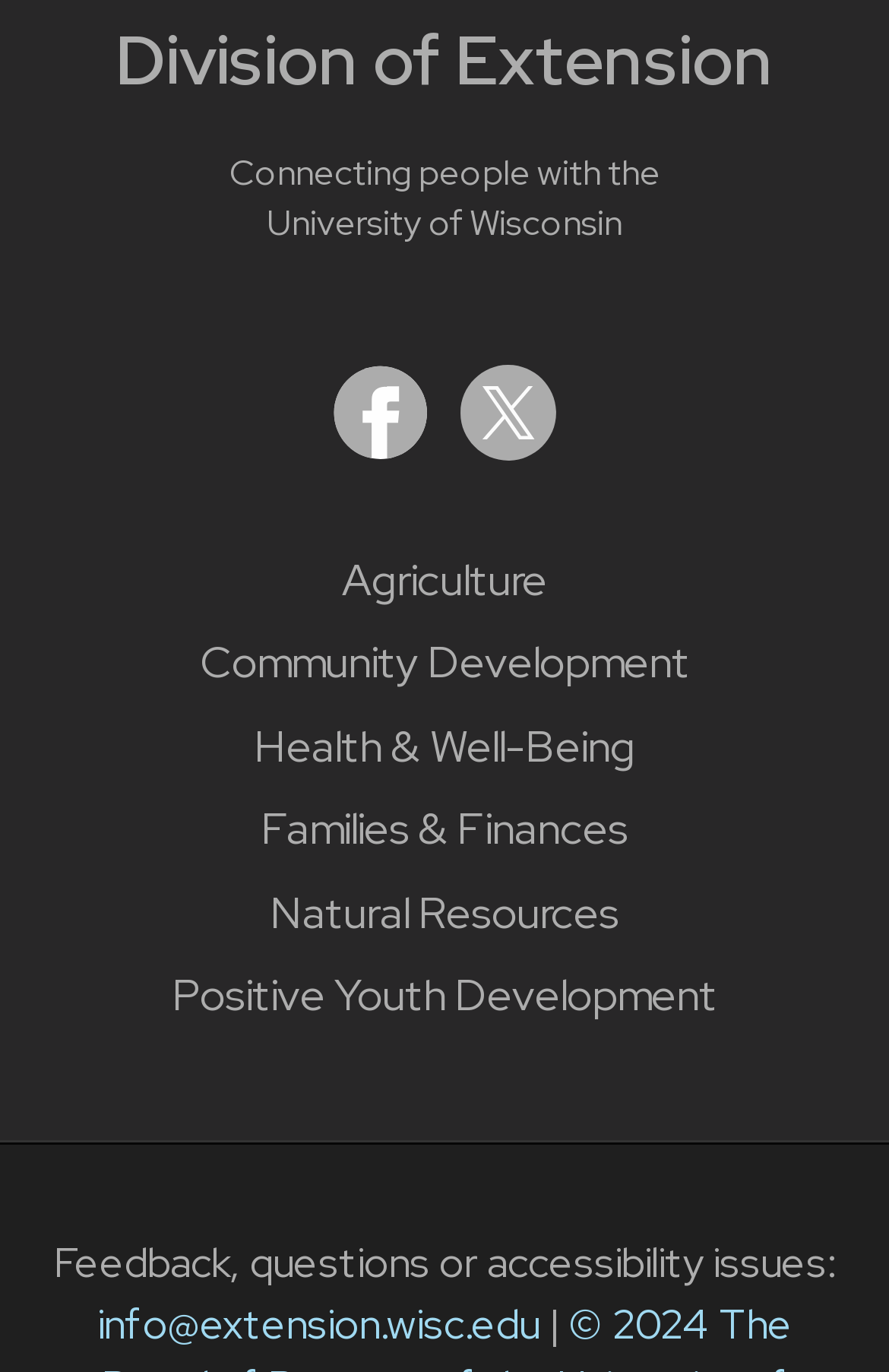Please provide a detailed answer to the question below based on the screenshot: 
What is the name of the division?

The question asks for the name of the division, which can be found in the heading element with the text 'Division of Extension' at the top of the webpage.